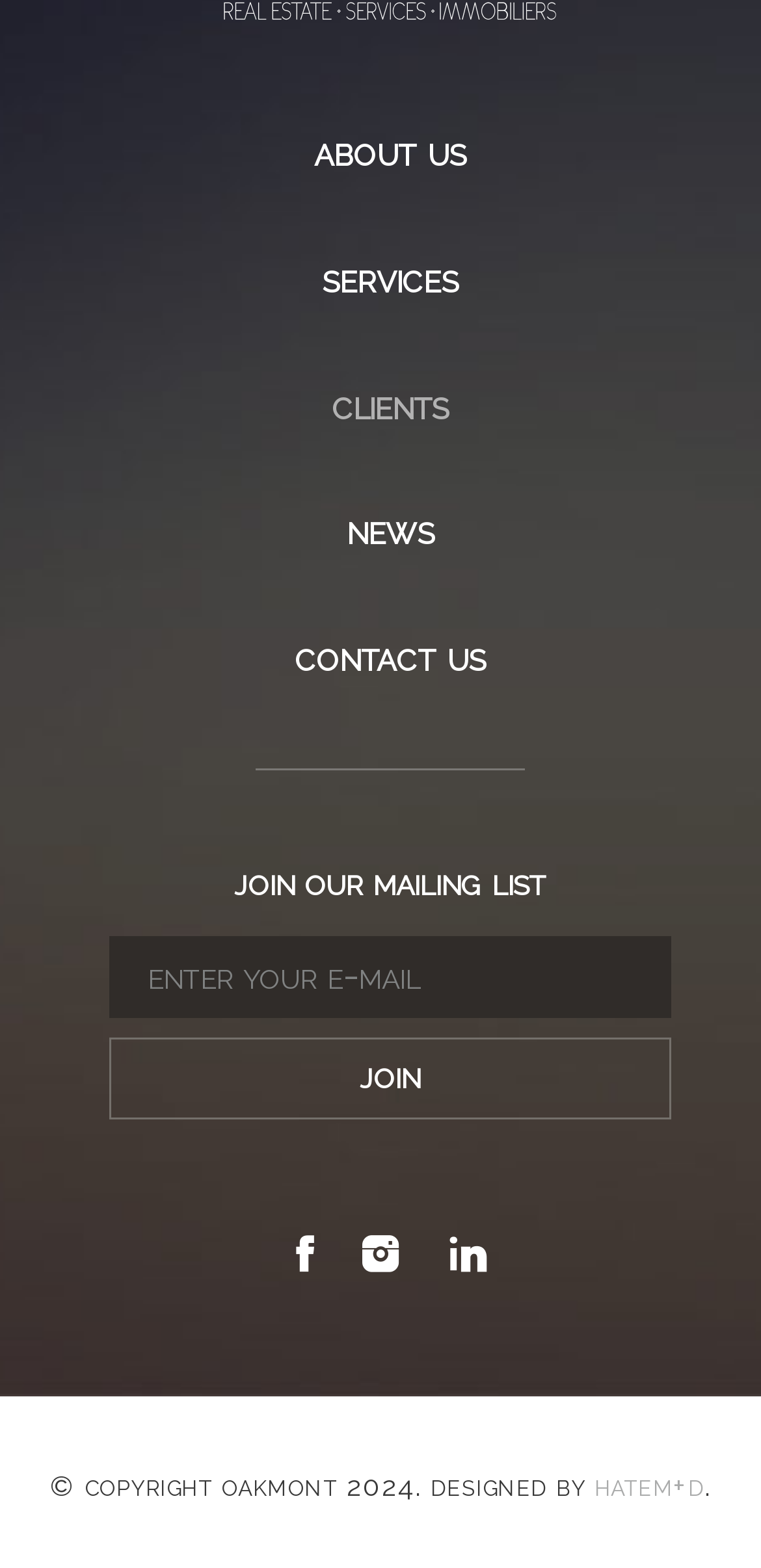Please mark the clickable region by giving the bounding box coordinates needed to complete this instruction: "Enter email address".

[0.142, 0.597, 0.883, 0.649]